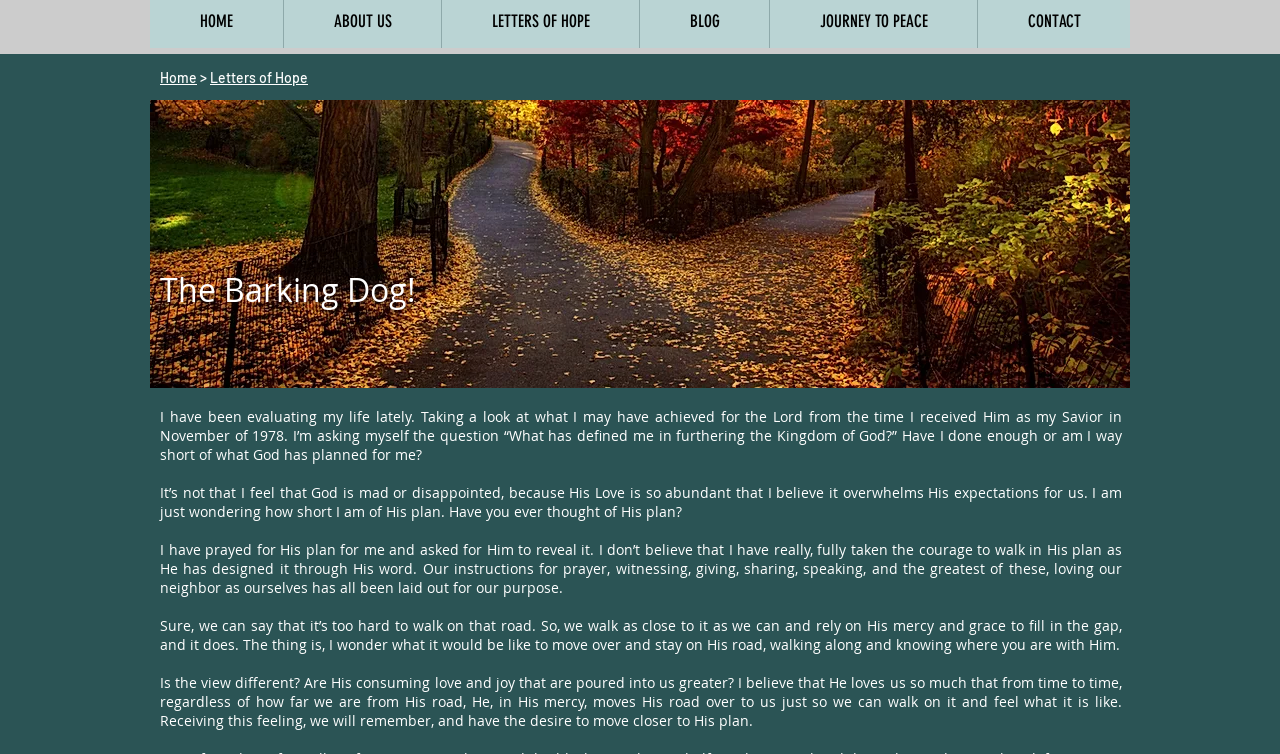Generate a comprehensive description of the contents of the webpage.

The webpage is titled "The Barking Dog! | cs4christ" and has a navigation menu at the top with two links: "Home" and "Letters of Hope". The "Home" link is positioned on the left side, while the "Letters of Hope" link is to its right, separated by a small gap.

Below the navigation menu, there is a heading "The Barking Dog!" centered on the page. Underneath the heading, there is a long passage of text that spans most of the page's width. The passage is divided into four paragraphs, each discussing the author's reflection on their life and their relationship with God. The text is written in a personal and introspective tone, with the author sharing their thoughts and feelings about their faith.

The paragraphs are stacked vertically, with a small gap between each paragraph. The text is aligned to the left, with a consistent margin on the left side. There are no images on the page, and the overall layout is focused on presenting the written content.